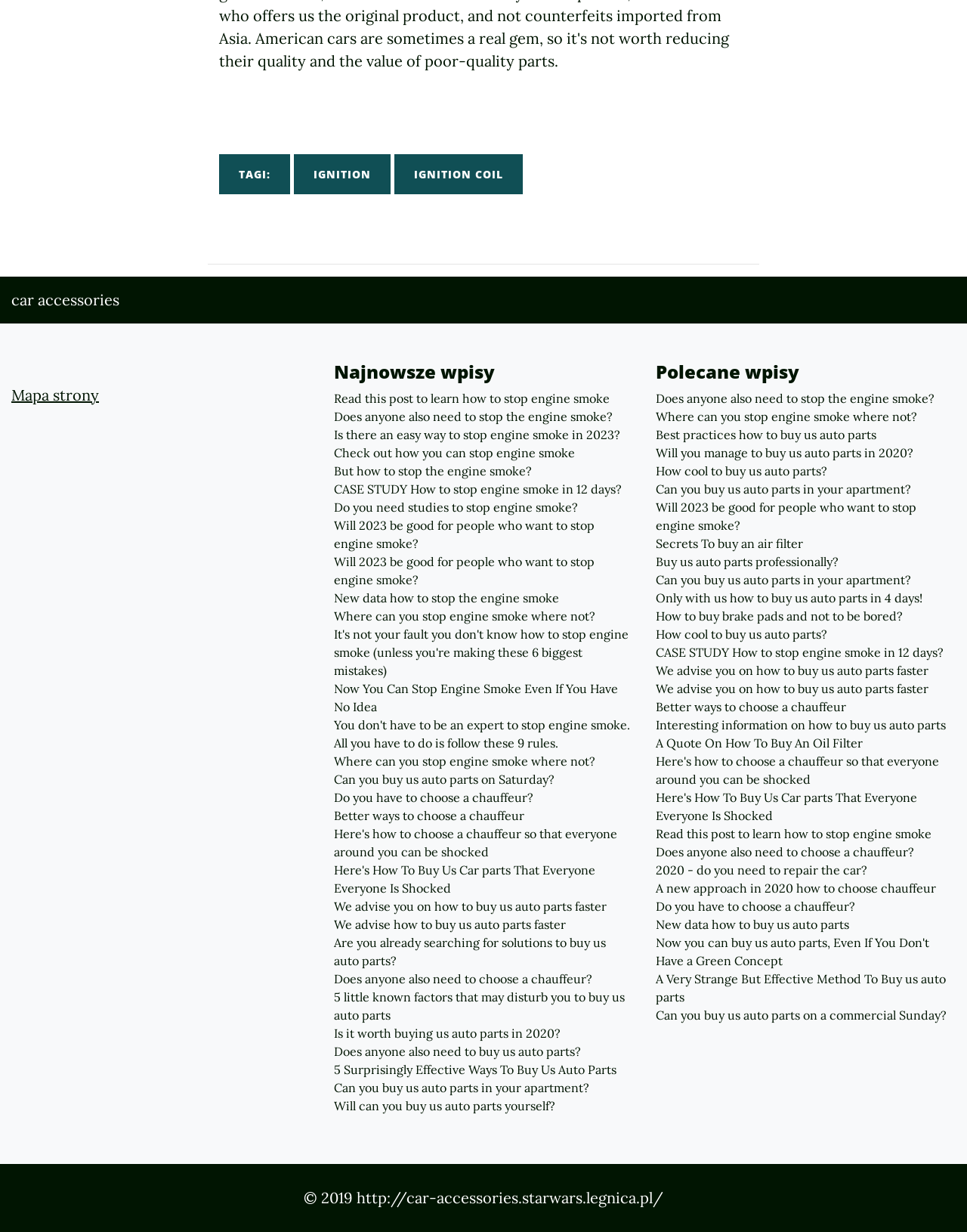What is the copyright year of this webpage?
Provide a comprehensive and detailed answer to the question.

The copyright year is mentioned at the bottom of the webpage, in the static text '© 2019 http://car-accessories.starwars.legnica.pl/'.